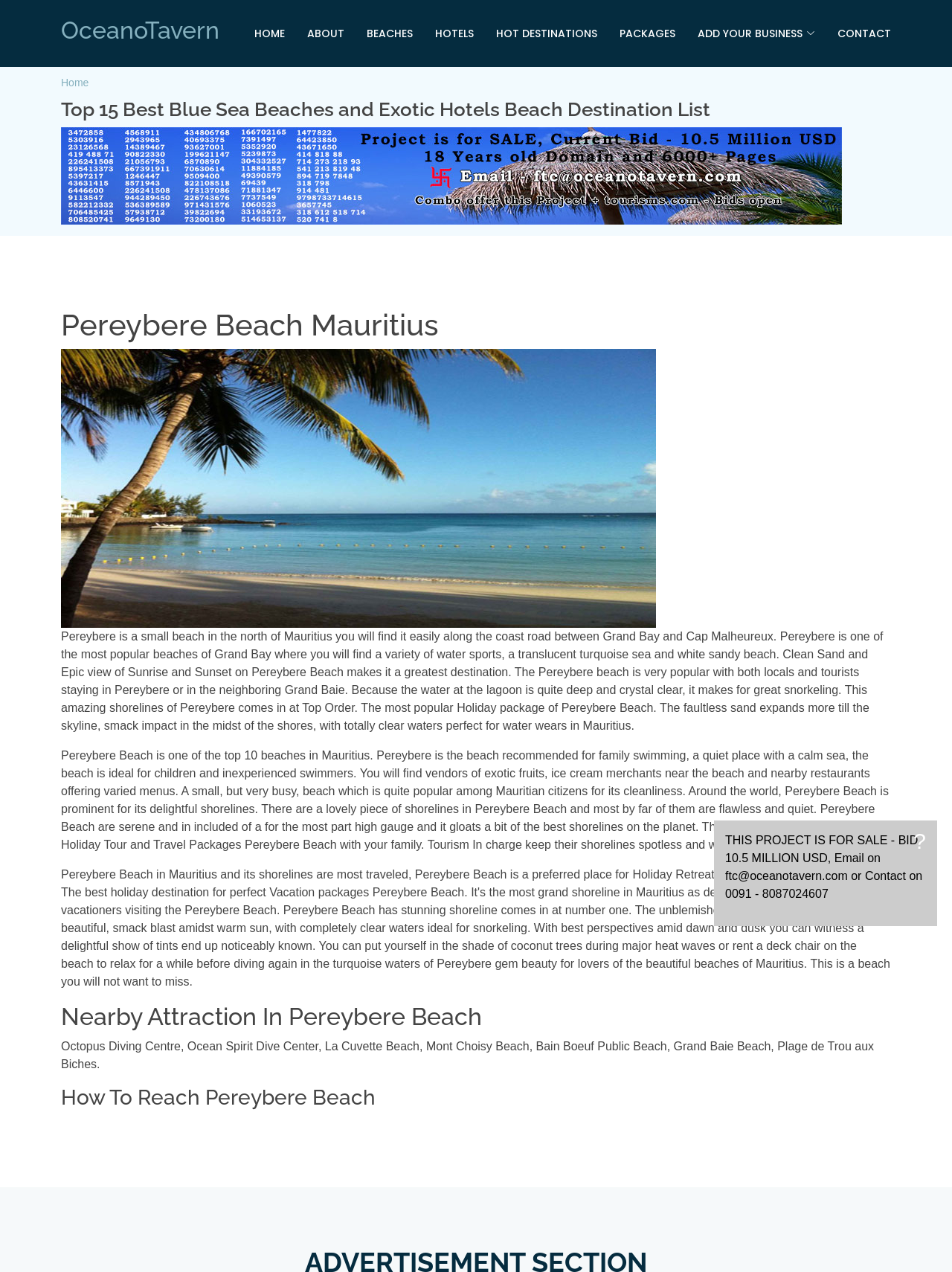Given the element description, predict the bounding box coordinates in the format (top-left x, top-left y, bottom-right x, bottom-right y), using floating point numbers between 0 and 1: Hot Destinations

[0.498, 0.014, 0.627, 0.038]